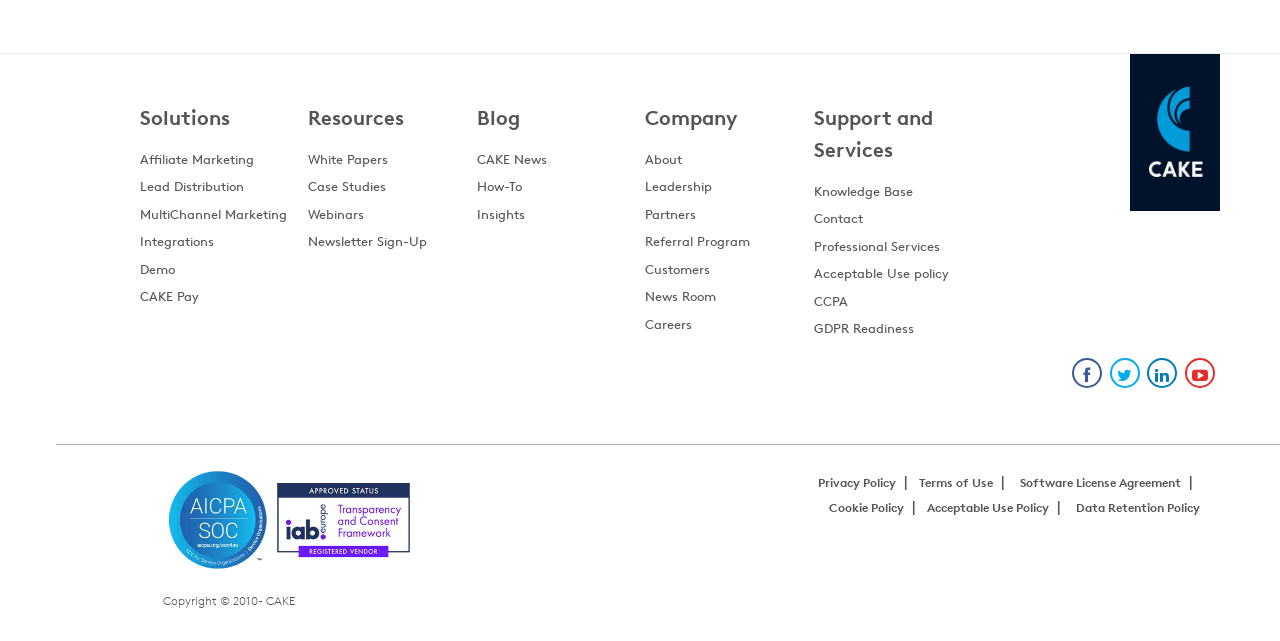Given the element description Newsletter Sign-Up, specify the bounding box coordinates of the corresponding UI element in the format (top-left x, top-left y, bottom-right x, bottom-right y). All values must be between 0 and 1.

[0.241, 0.362, 0.334, 0.392]